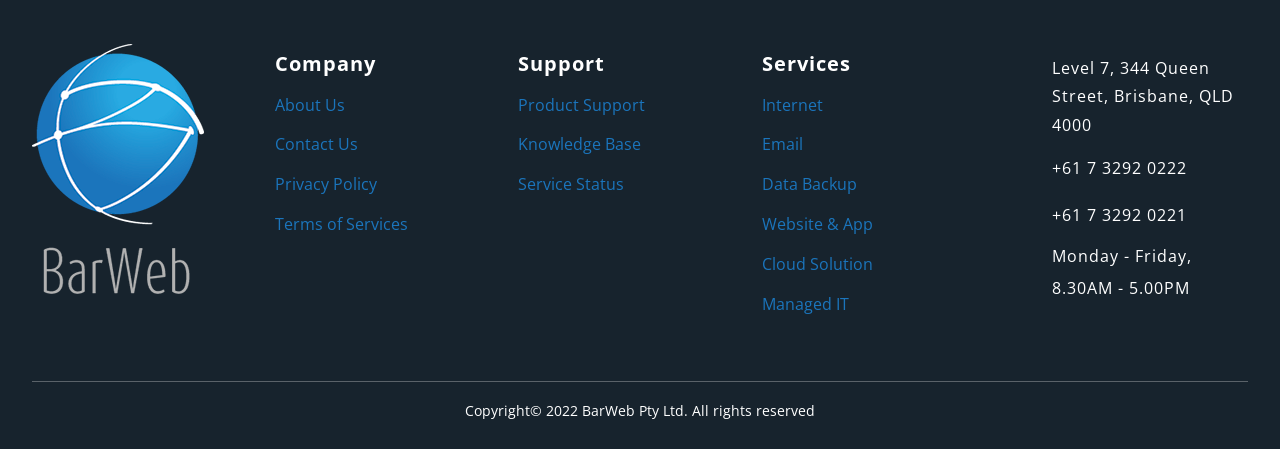What are the business hours of the company?
Using the image as a reference, give an elaborate response to the question.

I found the business hours of the company by looking at the layout table with the static text 'Monday - Friday, 8.30AM - 5.00PM' which is located at the bottom of the webpage.